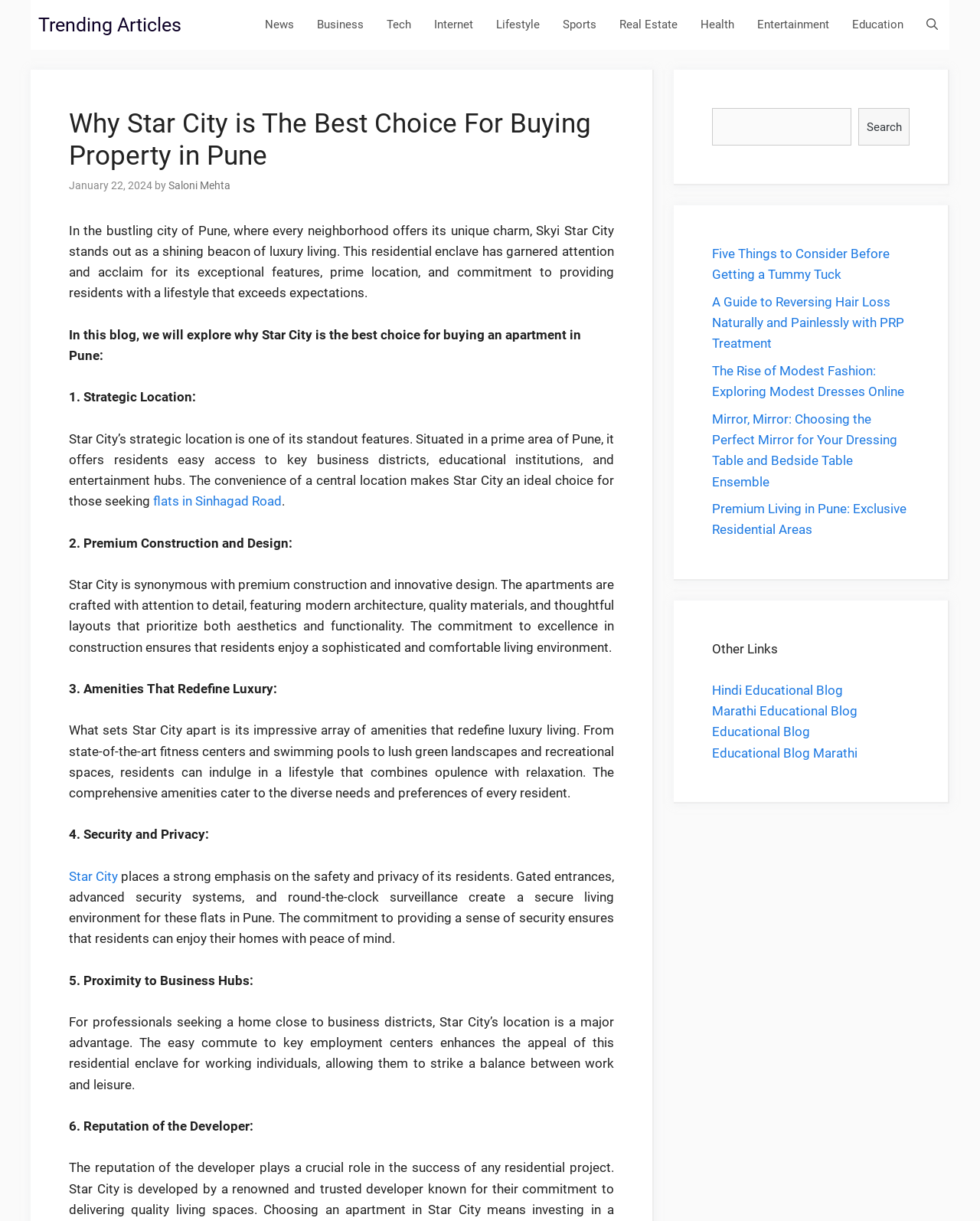Point out the bounding box coordinates of the section to click in order to follow this instruction: "Open the 'Real Estate' category".

[0.62, 0.0, 0.703, 0.041]